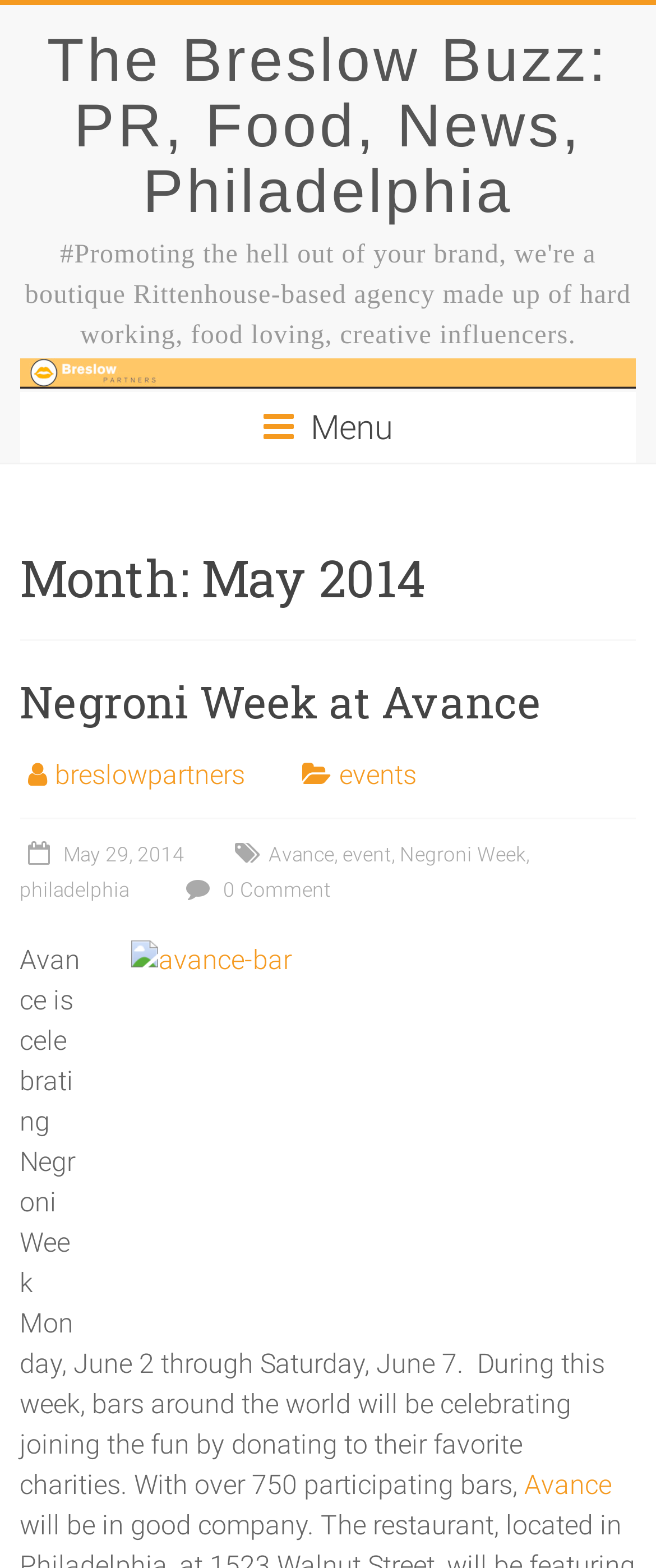Illustrate the webpage's structure and main components comprehensively.

The webpage appears to be a blog or news article page from "The Breslow Buzz" in May 2014. At the top, there is a large heading with the title "The Breslow Buzz: PR, Food, News, Philadelphia" which is also a link. Below this, there is a brief description of the agency, stating that it's a boutique Rittenhouse-based agency made up of hard-working, food-loving, creative influencers.

To the right of this description, there is an image with the same title as the heading. Below the image, there is a menu heading with an icon. Further down, there is a heading indicating that the articles are from May 2014.

The main content of the page is an article about Negroni Week at Avance, a bar in Philadelphia. The article is divided into sections, with links to related topics such as events, Avance, and Negroni Week. There are also links to the agency's website and social media profiles.

The article itself describes Avance's celebration of Negroni Week, which is a charity event where bars around the world participate and donate to their favorite charities. The article provides more details about the event, including the dates and the participating bars.

At the bottom of the article, there is an image of Avance's bar, and a link to Avance's website. There are also links to comment on the article and to share it on social media. Overall, the webpage appears to be a blog post about a specific event, with links to related topics and a brief description of the agency.